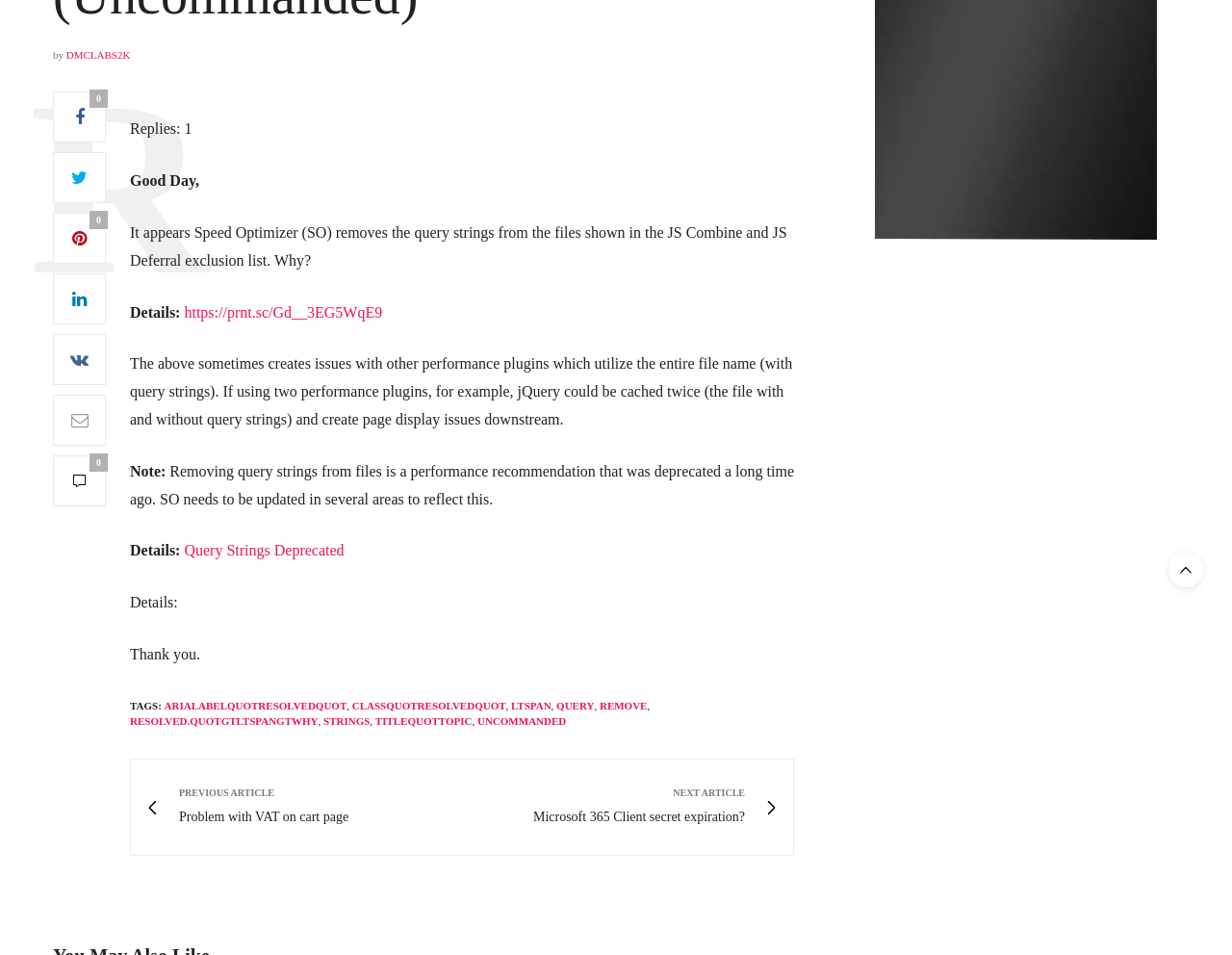Calculate the bounding box coordinates of the UI element given the description: "classquotresolvedquot".

[0.286, 0.733, 0.411, 0.745]